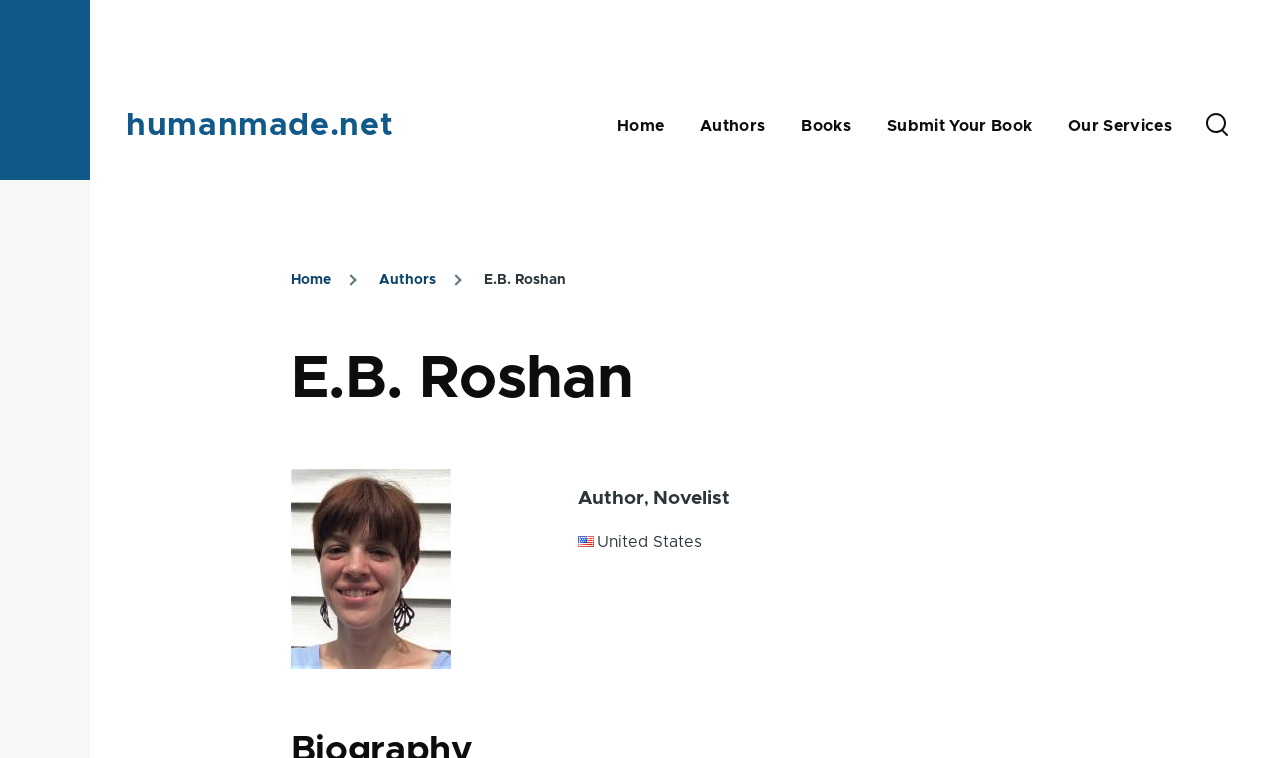Bounding box coordinates are specified in the format (top-left x, top-left y, bottom-right x, bottom-right y). All values are floating point numbers bounded between 0 and 1. Please provide the bounding box coordinate of the region this sentence describes: Submit Your Book

[0.693, 0.101, 0.806, 0.232]